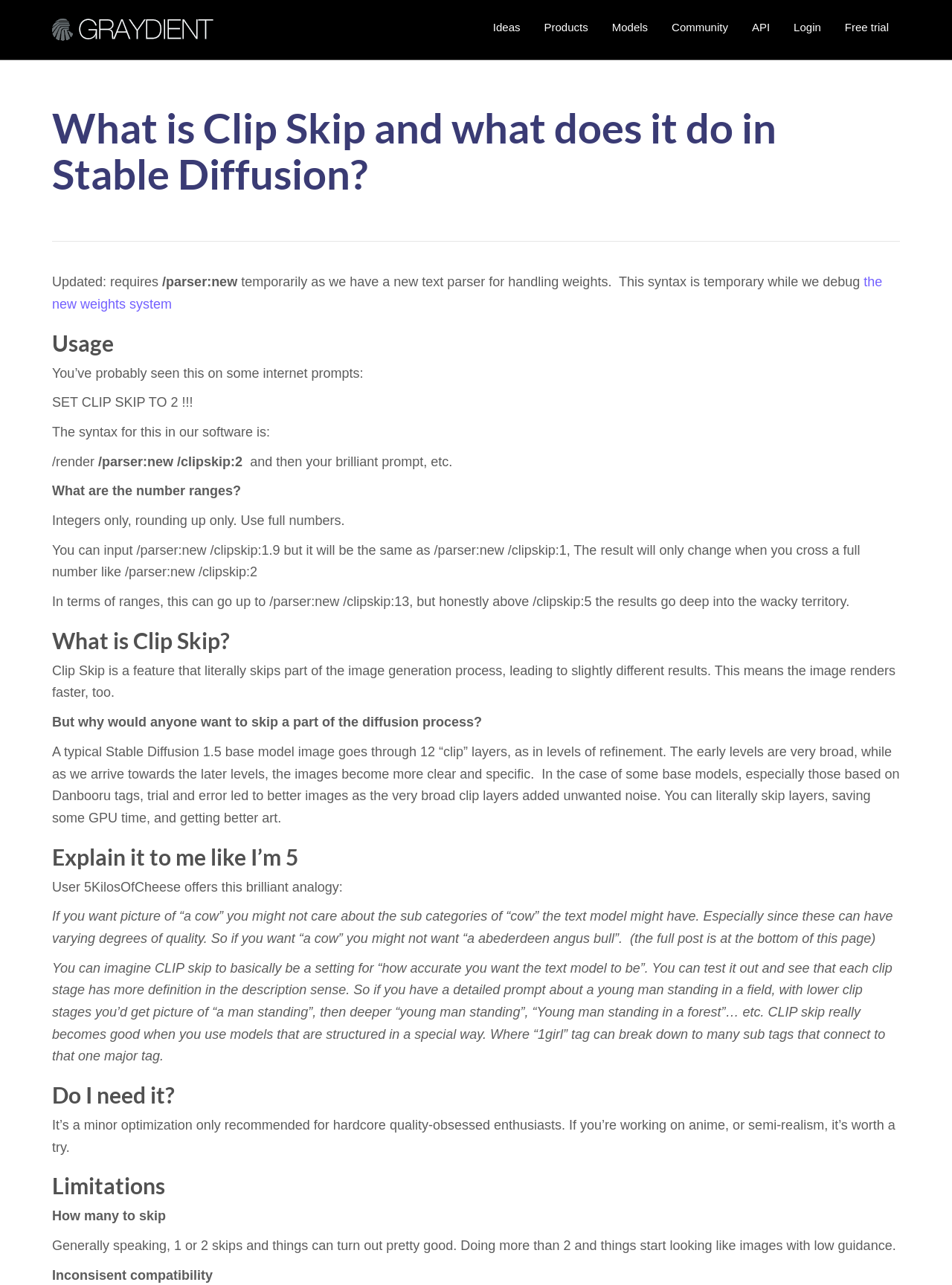Please specify the bounding box coordinates of the element that should be clicked to execute the given instruction: 'Click on the 'Free trial' link'. Ensure the coordinates are four float numbers between 0 and 1, expressed as [left, top, right, bottom].

[0.887, 0.007, 0.934, 0.036]